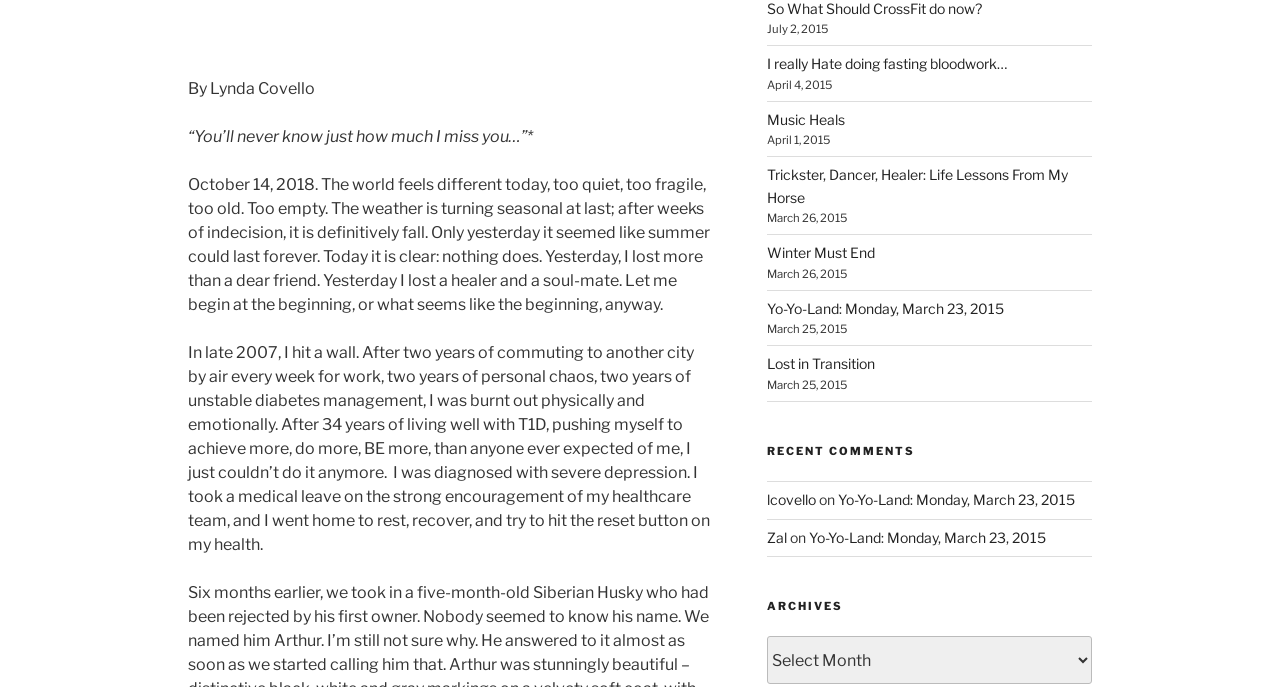Use one word or a short phrase to answer the question provided: 
How many recent comments are listed on the webpage?

2